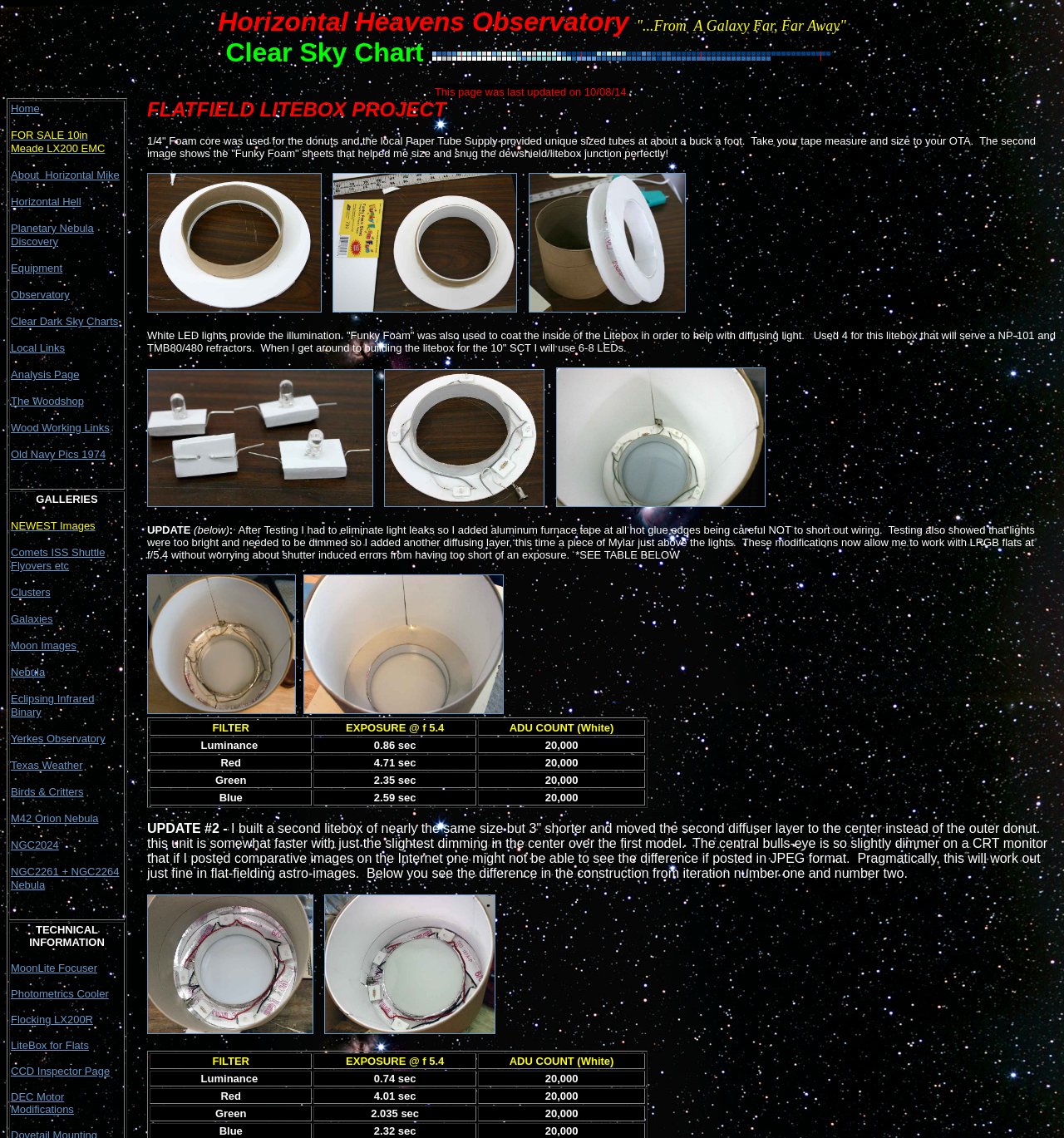Identify the bounding box coordinates of the region that needs to be clicked to carry out this instruction: "Click the link to Home". Provide these coordinates as four float numbers ranging from 0 to 1, i.e., [left, top, right, bottom].

[0.01, 0.09, 0.037, 0.101]